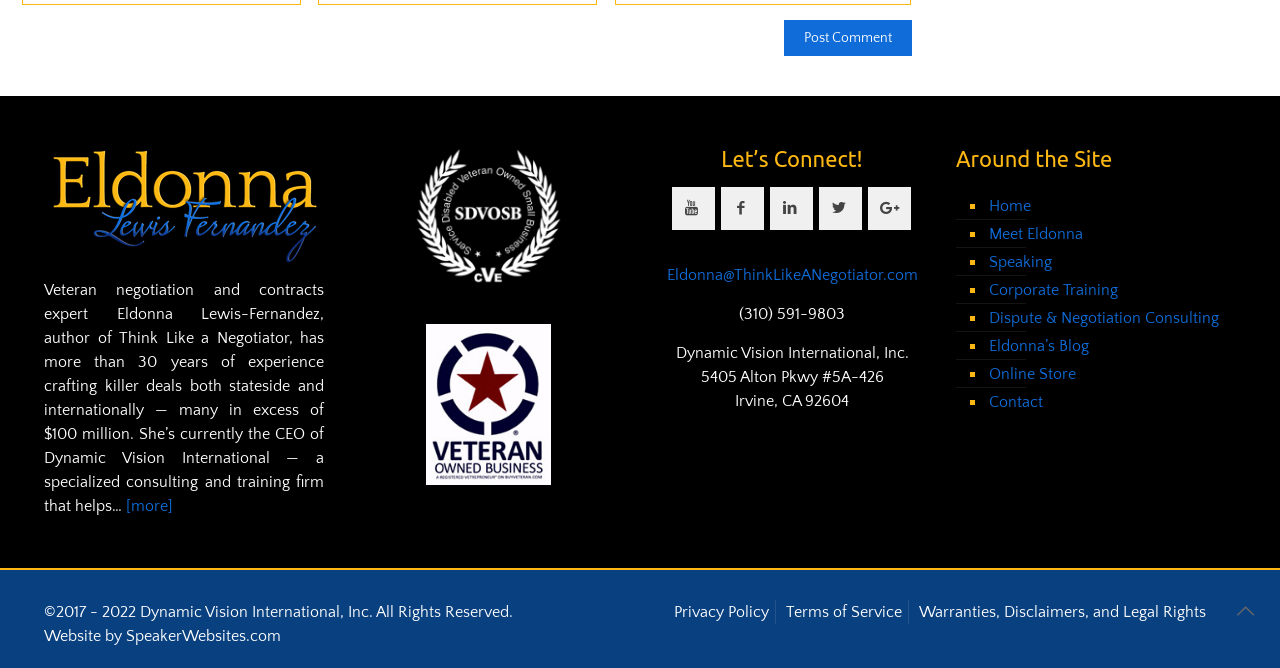Could you find the bounding box coordinates of the clickable area to complete this instruction: "Visit the 'Meet Eldonna' page"?

[0.77, 0.329, 0.958, 0.371]